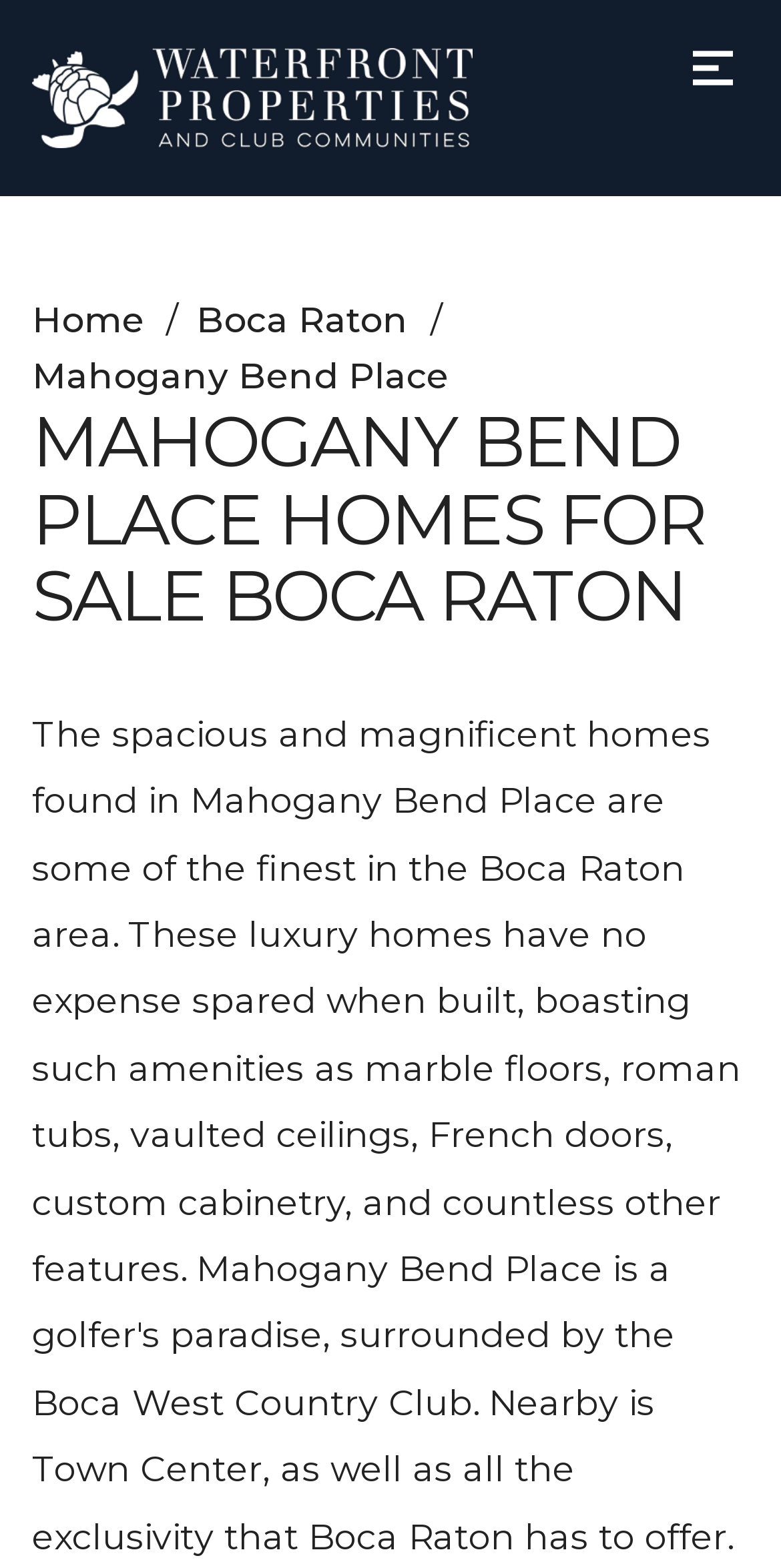Predict the bounding box of the UI element that fits this description: "Boca Raton".

[0.251, 0.19, 0.536, 0.217]